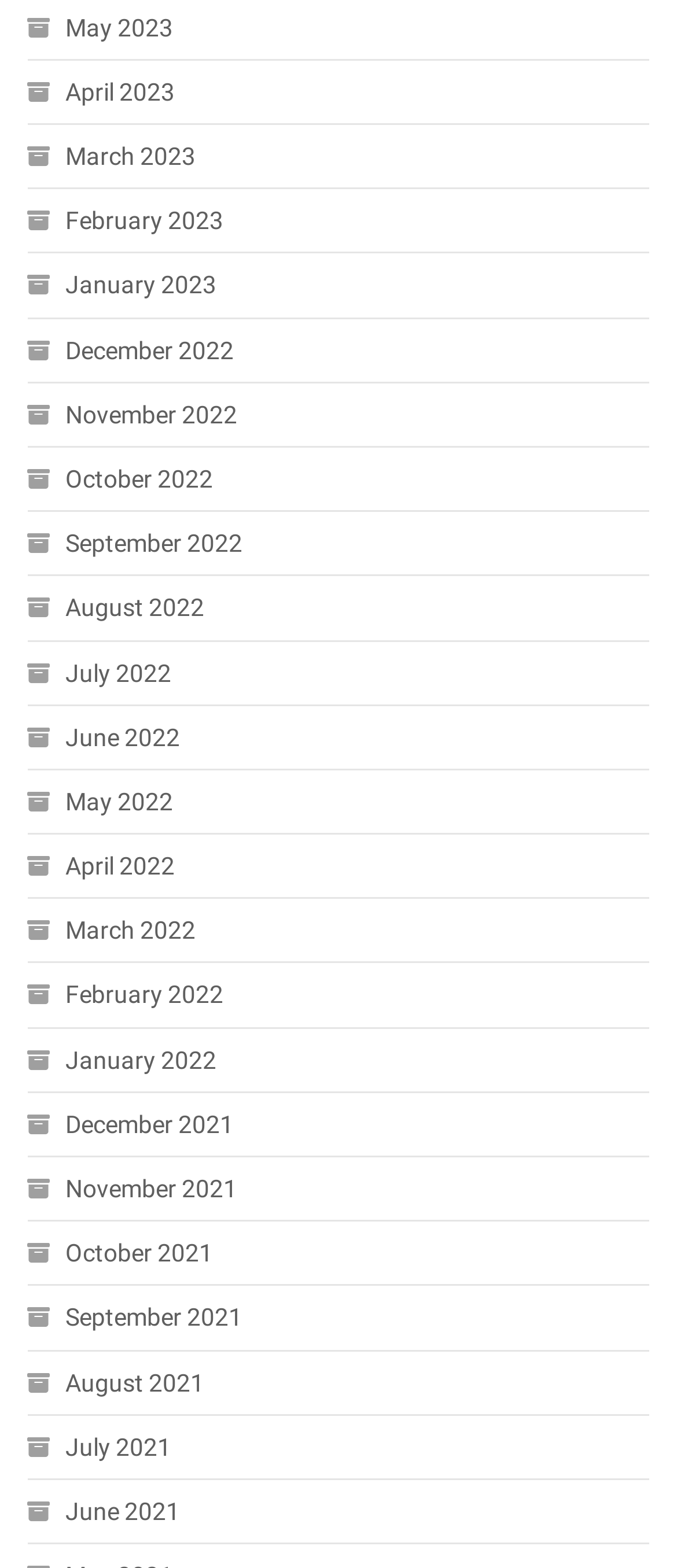Determine the bounding box coordinates for the clickable element required to fulfill the instruction: "View April 2022". Provide the coordinates as four float numbers between 0 and 1, i.e., [left, top, right, bottom].

[0.04, 0.538, 0.258, 0.567]